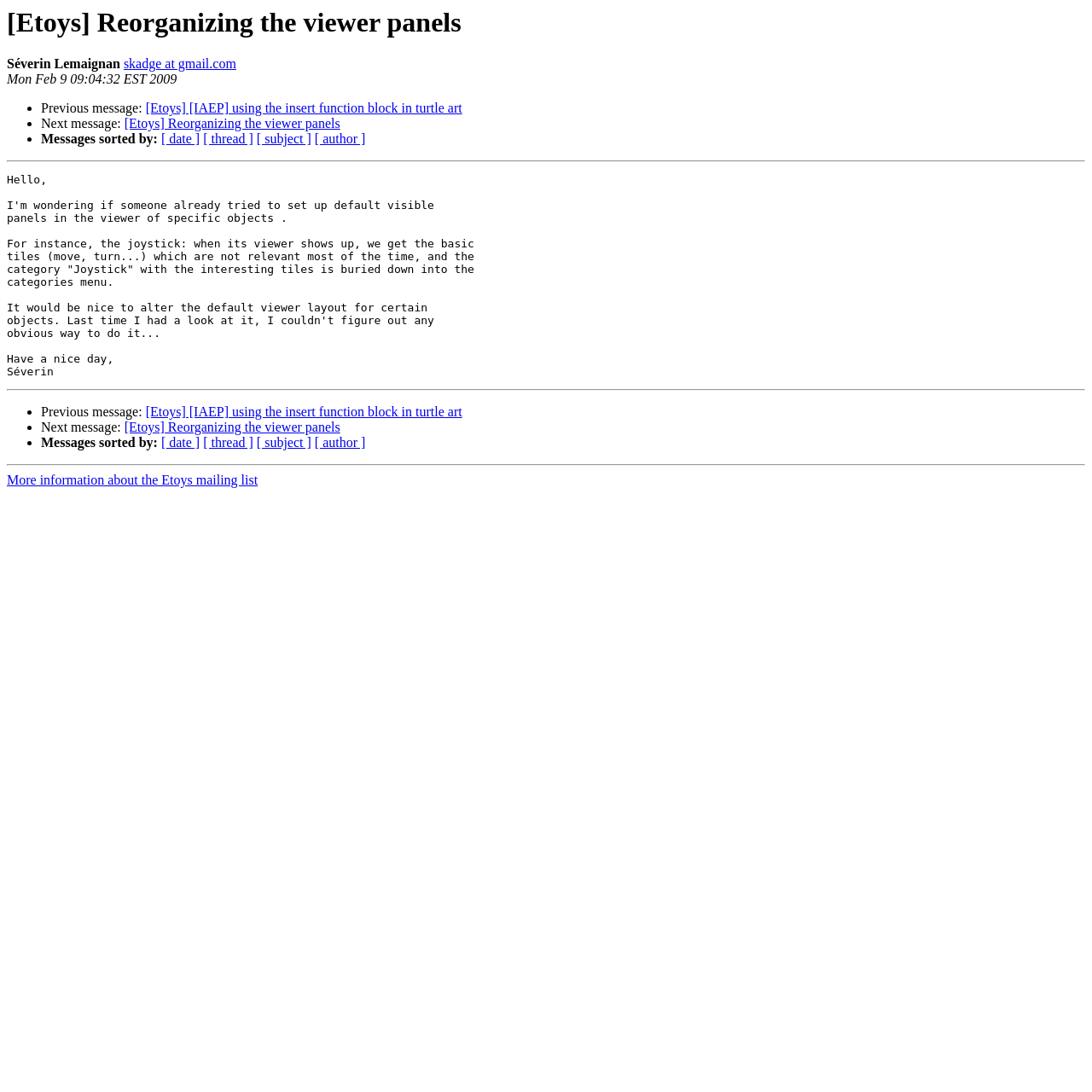Using the given description, provide the bounding box coordinates formatted as (top-left x, top-left y, bottom-right x, bottom-right y), with all values being floating point numbers between 0 and 1. Description: [ date ]

[0.148, 0.121, 0.183, 0.134]